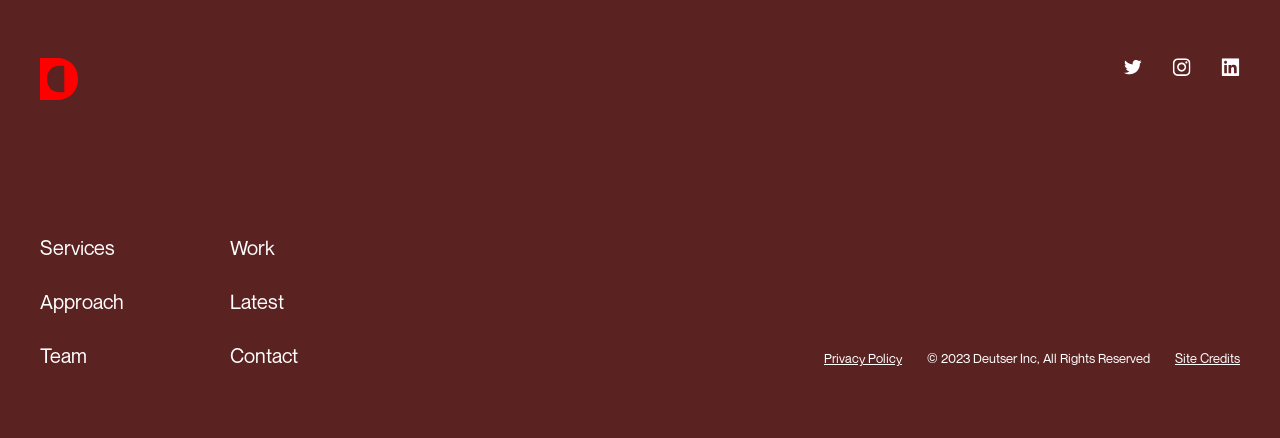Identify the bounding box coordinates of the element that should be clicked to fulfill this task: "Contact the team". The coordinates should be provided as four float numbers between 0 and 1, i.e., [left, top, right, bottom].

[0.18, 0.782, 0.233, 0.839]